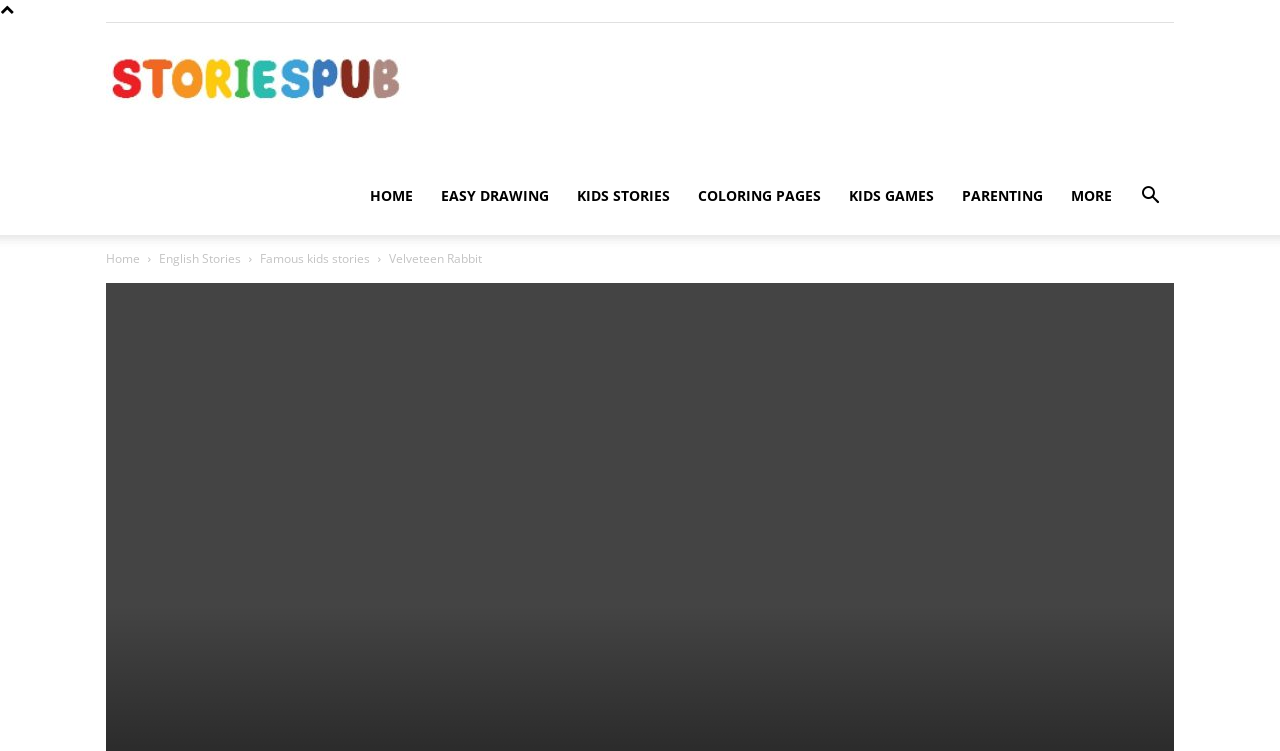How many links are there in the top navigation menu?
Refer to the image and answer the question using a single word or phrase.

7